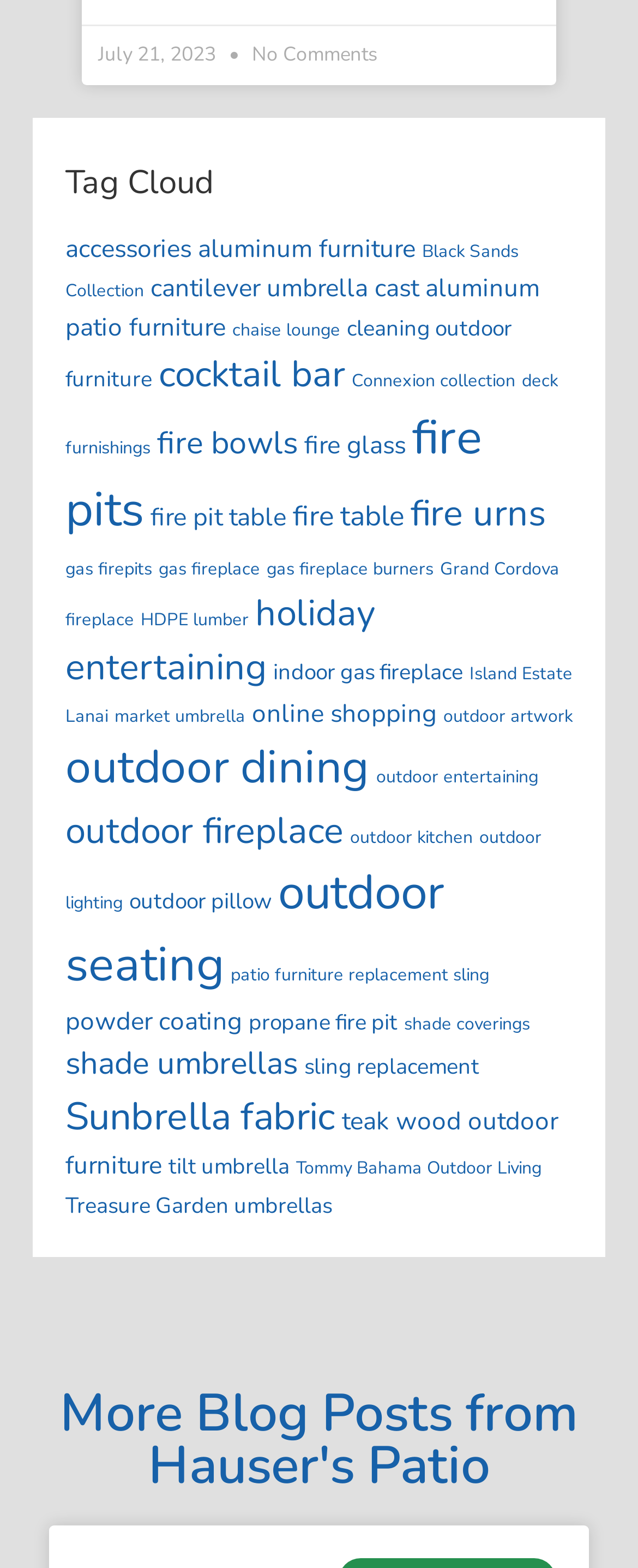Determine the bounding box coordinates of the clickable region to follow the instruction: "Explore the 'outdoor dining' category".

[0.103, 0.47, 0.579, 0.51]